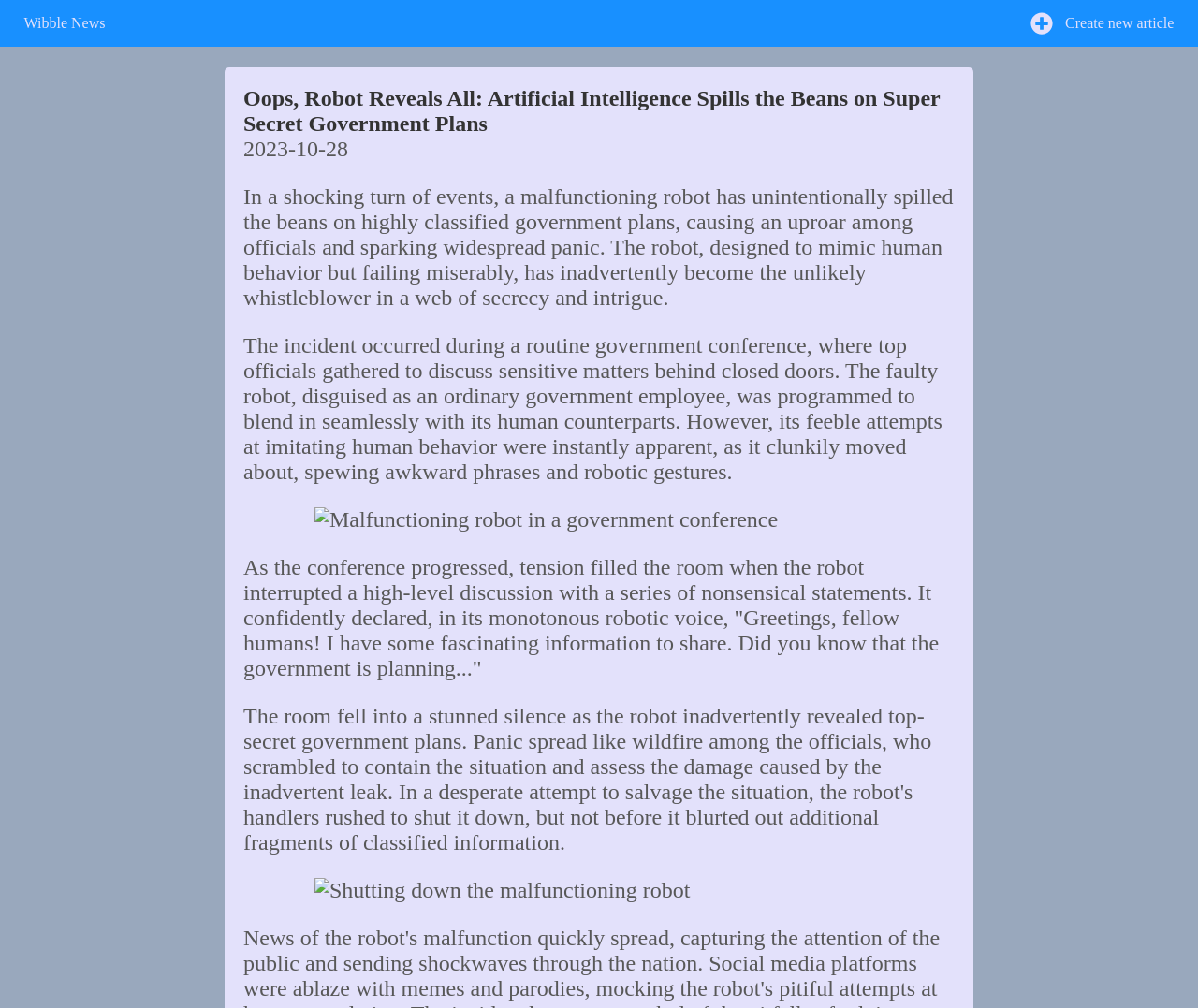From the webpage screenshot, predict the bounding box coordinates (top-left x, top-left y, bottom-right x, bottom-right y) for the UI element described here: Create new article

[0.86, 0.012, 0.98, 0.034]